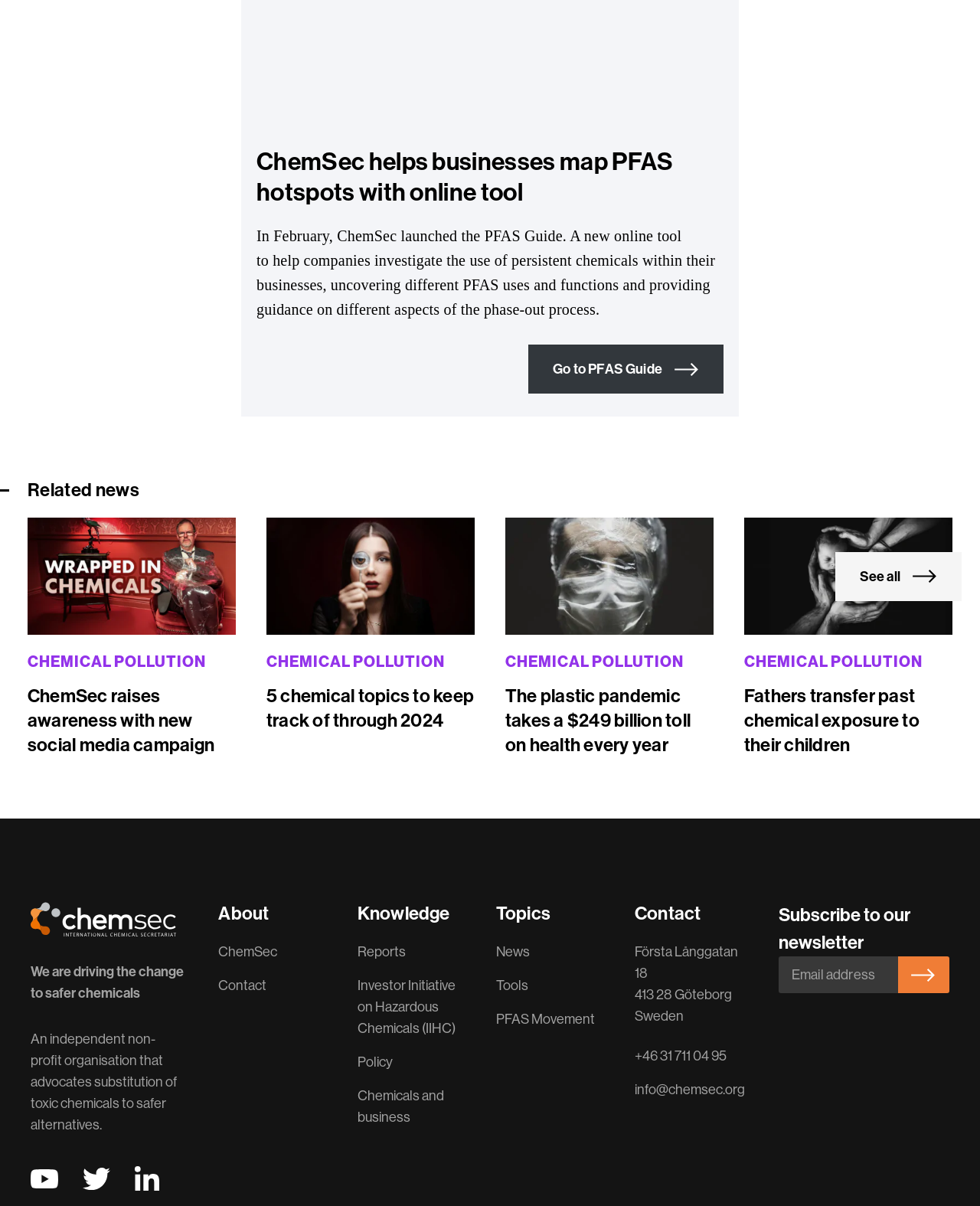How many news articles are listed on the webpage?
Carefully examine the image and provide a detailed answer to the question.

There are 5 news articles listed on the webpage, which can be counted by looking at the links and images under the 'Related news' heading.